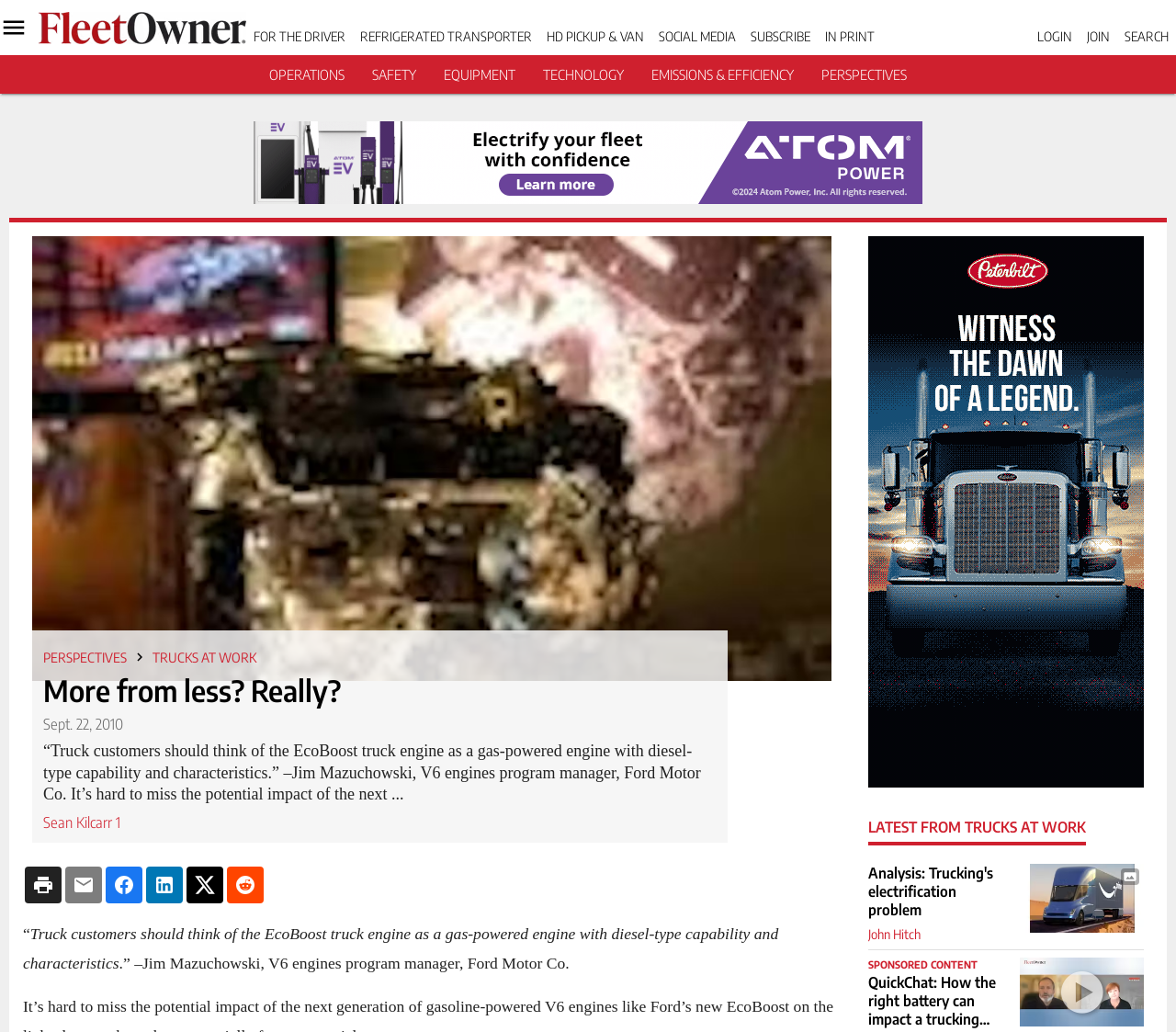Specify the bounding box coordinates of the area to click in order to execute this command: 'Click on the 'FOR THE DRIVER' link'. The coordinates should consist of four float numbers ranging from 0 to 1, and should be formatted as [left, top, right, bottom].

[0.216, 0.028, 0.294, 0.043]